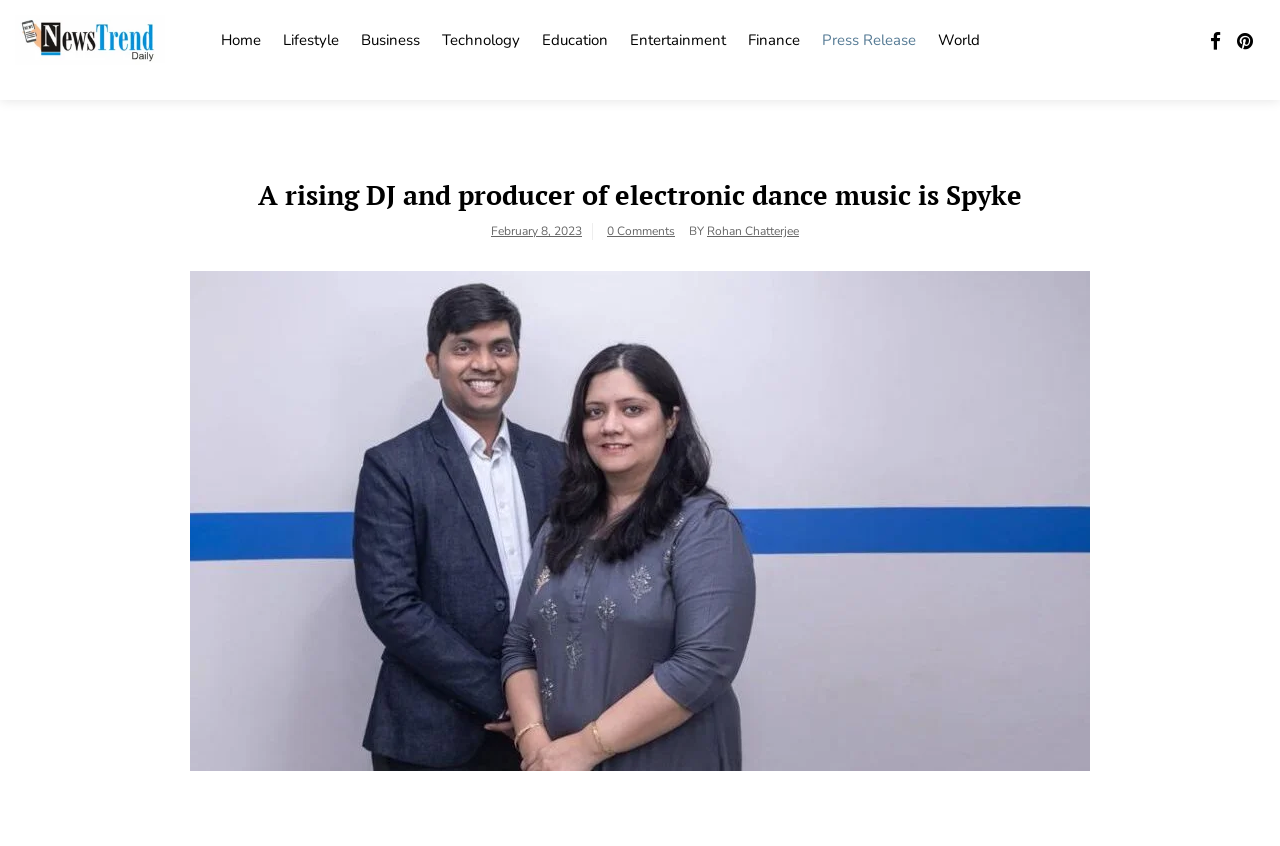Using the provided description February 8, 2023, find the bounding box coordinates for the UI element. Provide the coordinates in (top-left x, top-left y, bottom-right x, bottom-right y) format, ensuring all values are between 0 and 1.

[0.384, 0.264, 0.455, 0.283]